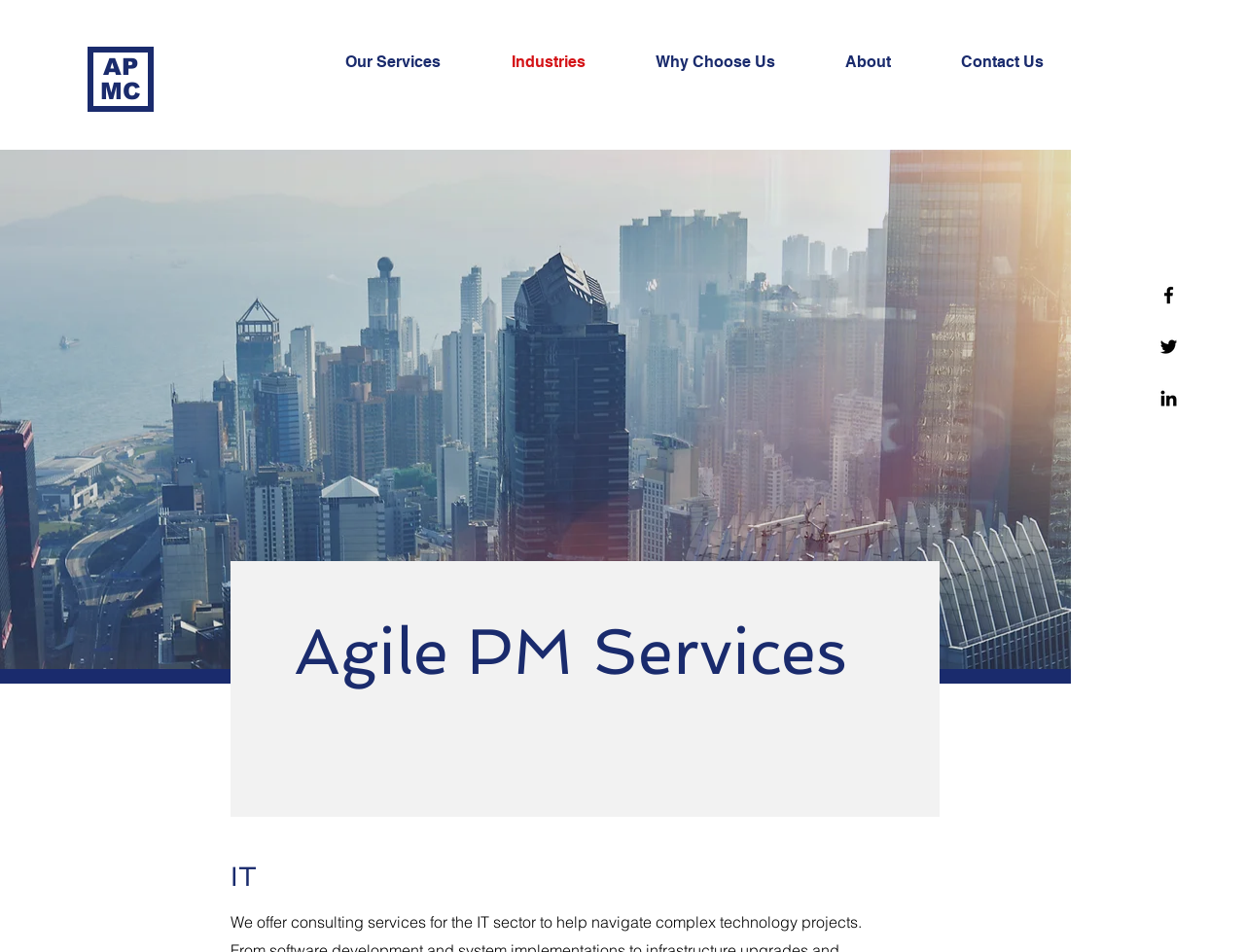Please identify and generate the text content of the webpage's main heading.

Agile PM Services